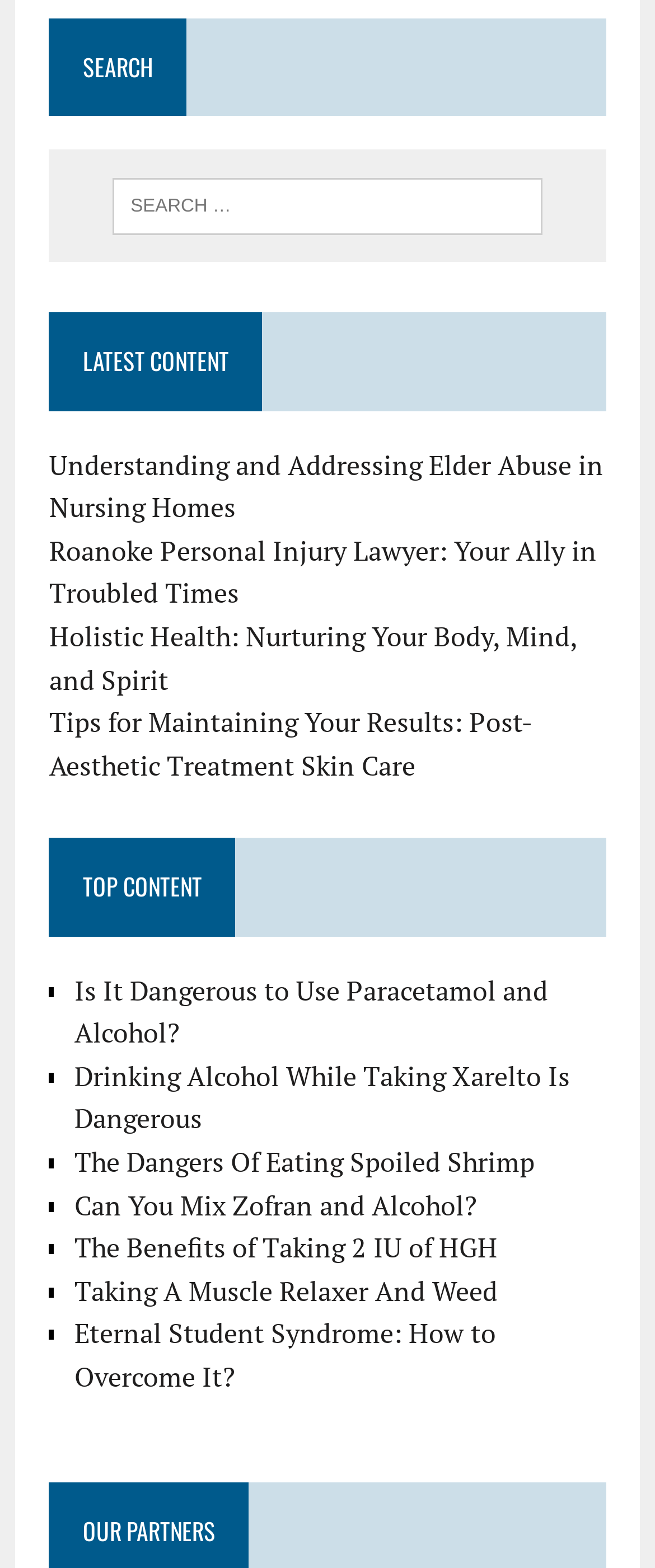Pinpoint the bounding box coordinates of the area that should be clicked to complete the following instruction: "Change theme to ColorMag". The coordinates must be given as four float numbers between 0 and 1, i.e., [left, top, right, bottom].

None